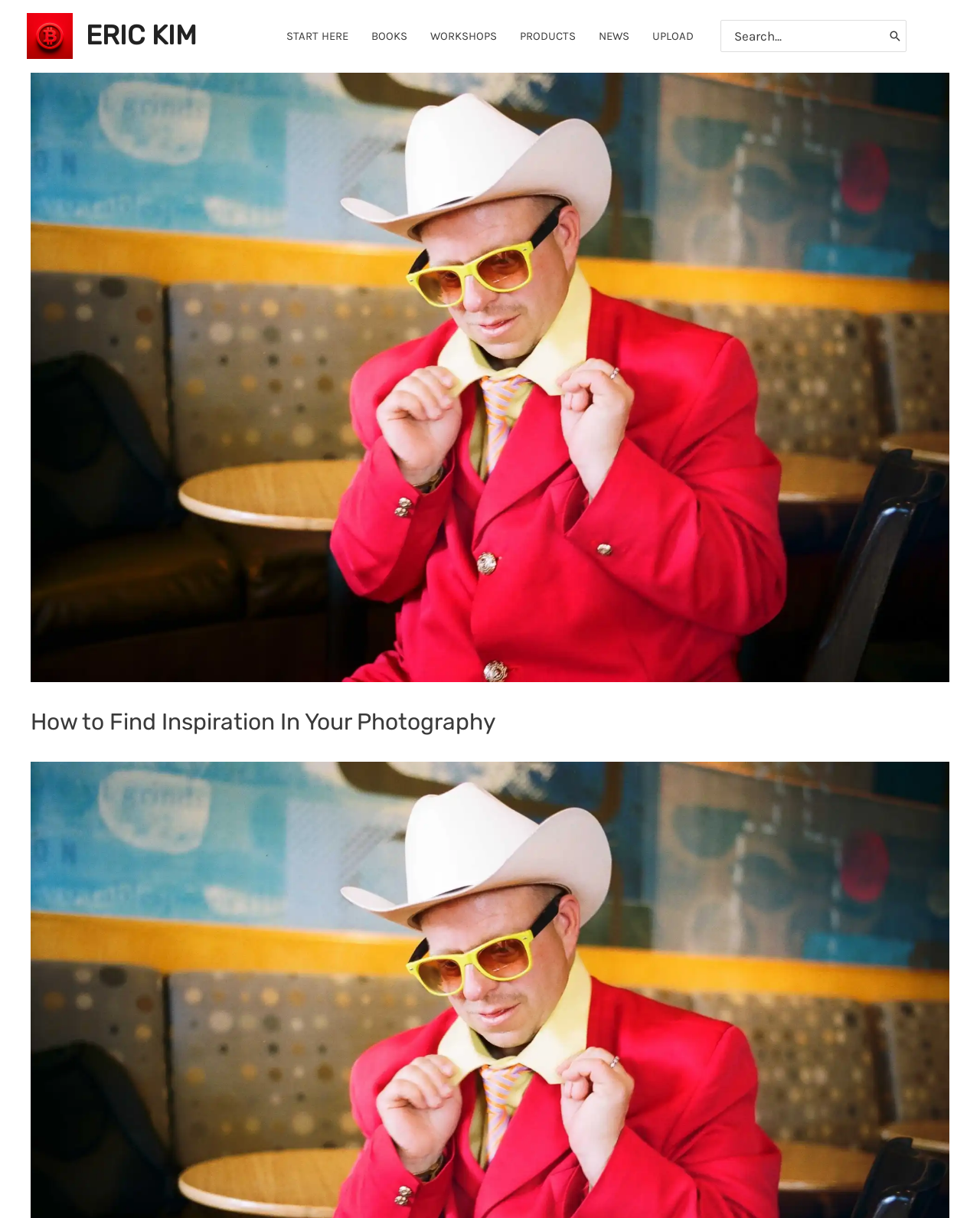Please determine the main heading text of this webpage.

How to Find Inspiration In Your Photography